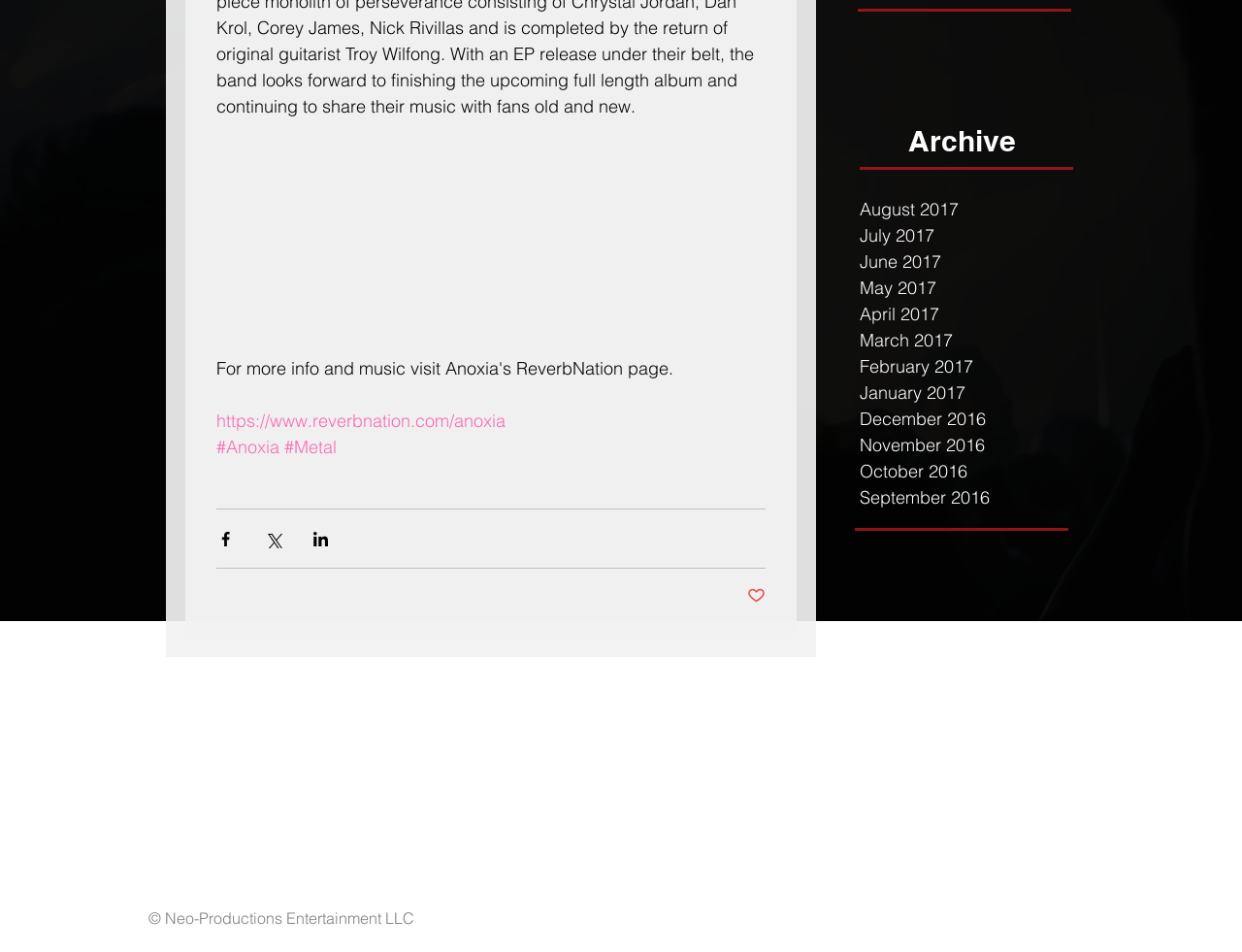Given the element description "December 2016", identify the bounding box of the corresponding UI element.

[0.692, 0.426, 0.856, 0.453]